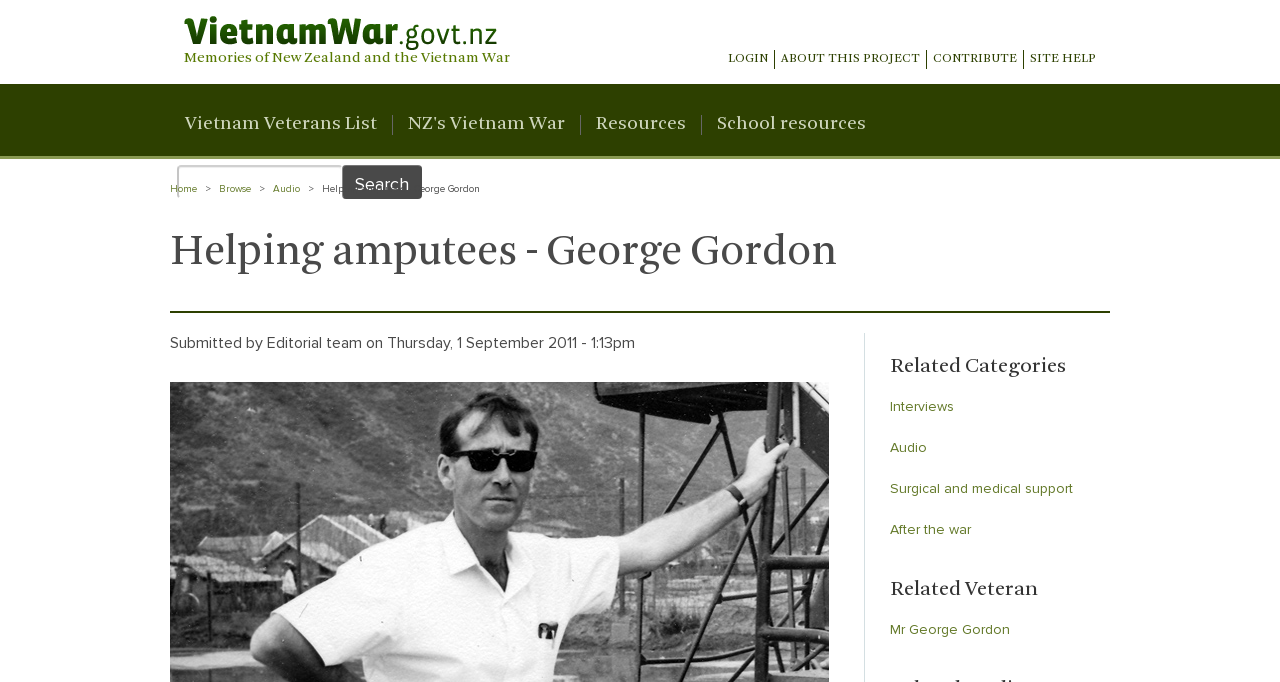Please specify the bounding box coordinates of the clickable region necessary for completing the following instruction: "Login to the website". The coordinates must consist of four float numbers between 0 and 1, i.e., [left, top, right, bottom].

[0.569, 0.077, 0.6, 0.099]